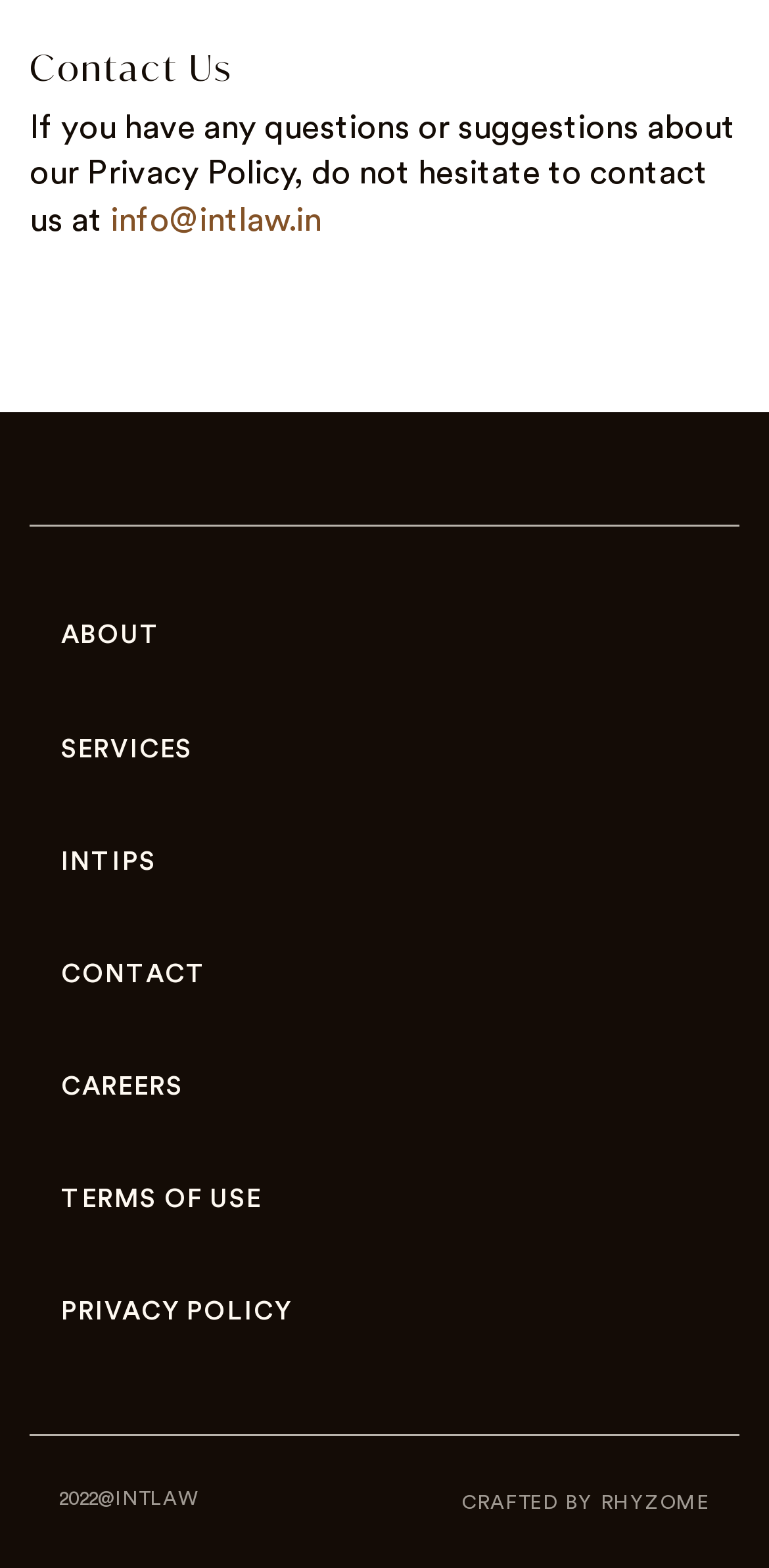Please identify the bounding box coordinates of the area that needs to be clicked to fulfill the following instruction: "visit RHYZOME website."

[0.781, 0.953, 0.923, 0.965]